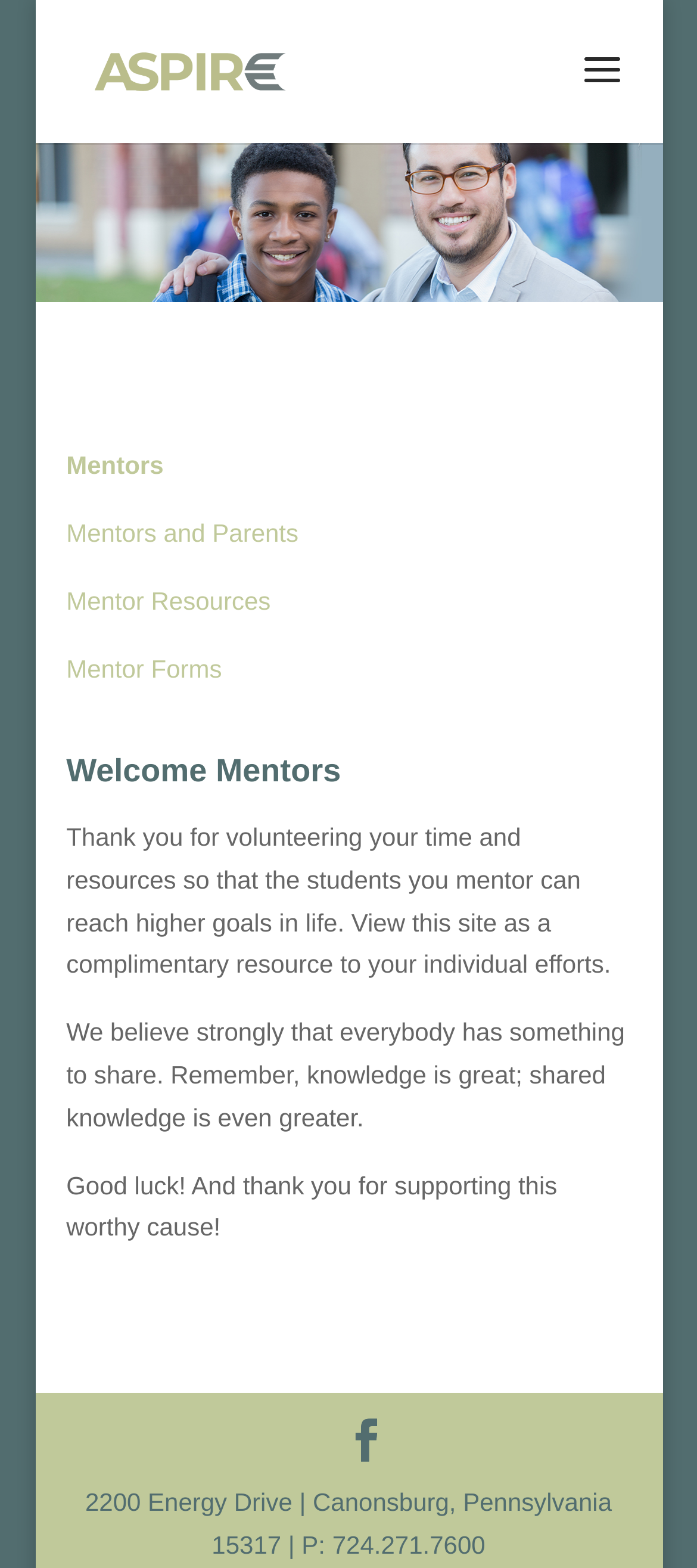Extract the bounding box for the UI element that matches this description: "BeeKayMC Management Consultants".

None